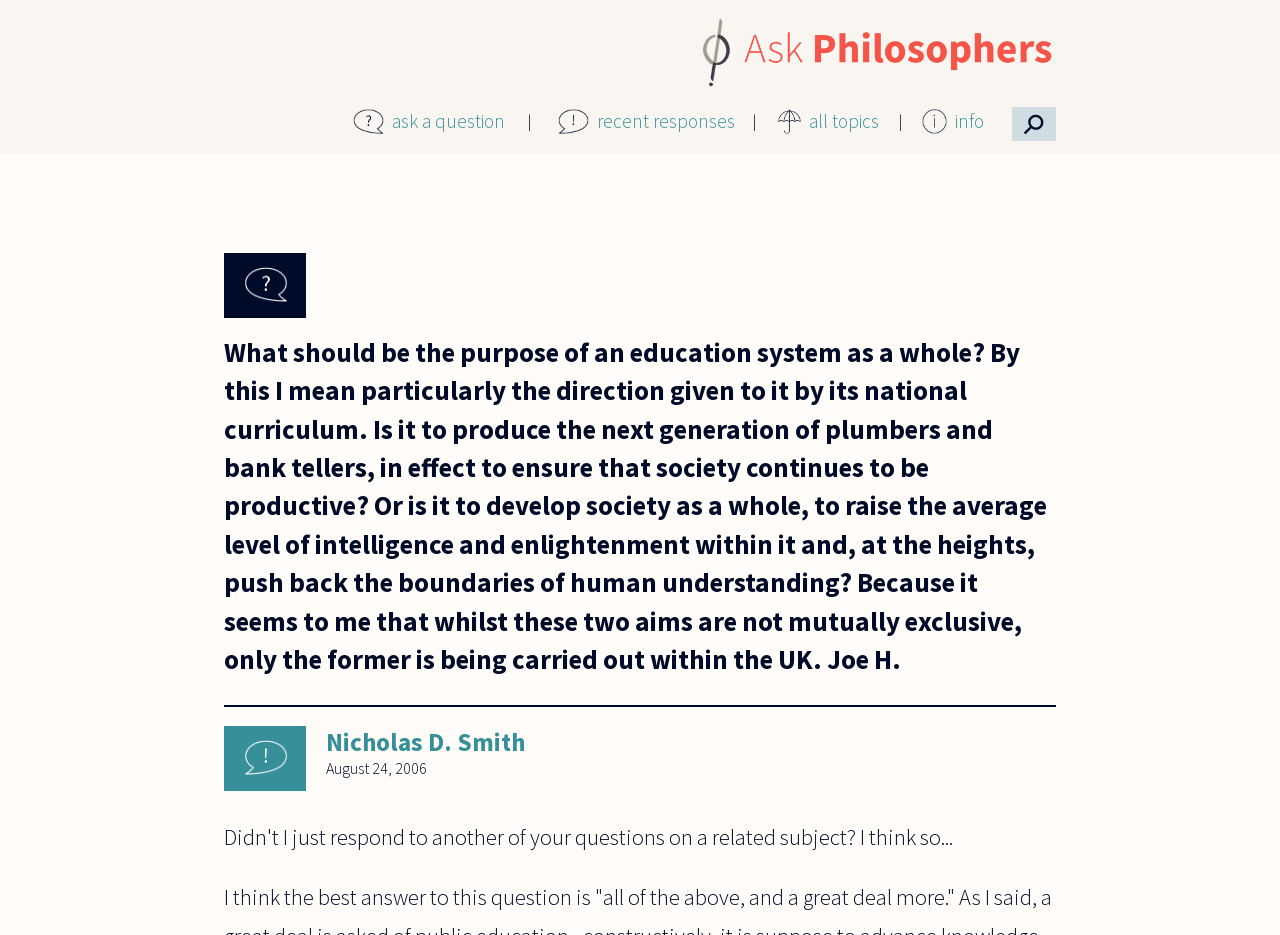Determine the bounding box for the UI element as described: "recent responses". The coordinates should be represented as four float numbers between 0 and 1, formatted as [left, top, right, bottom].

[0.46, 0.116, 0.574, 0.142]